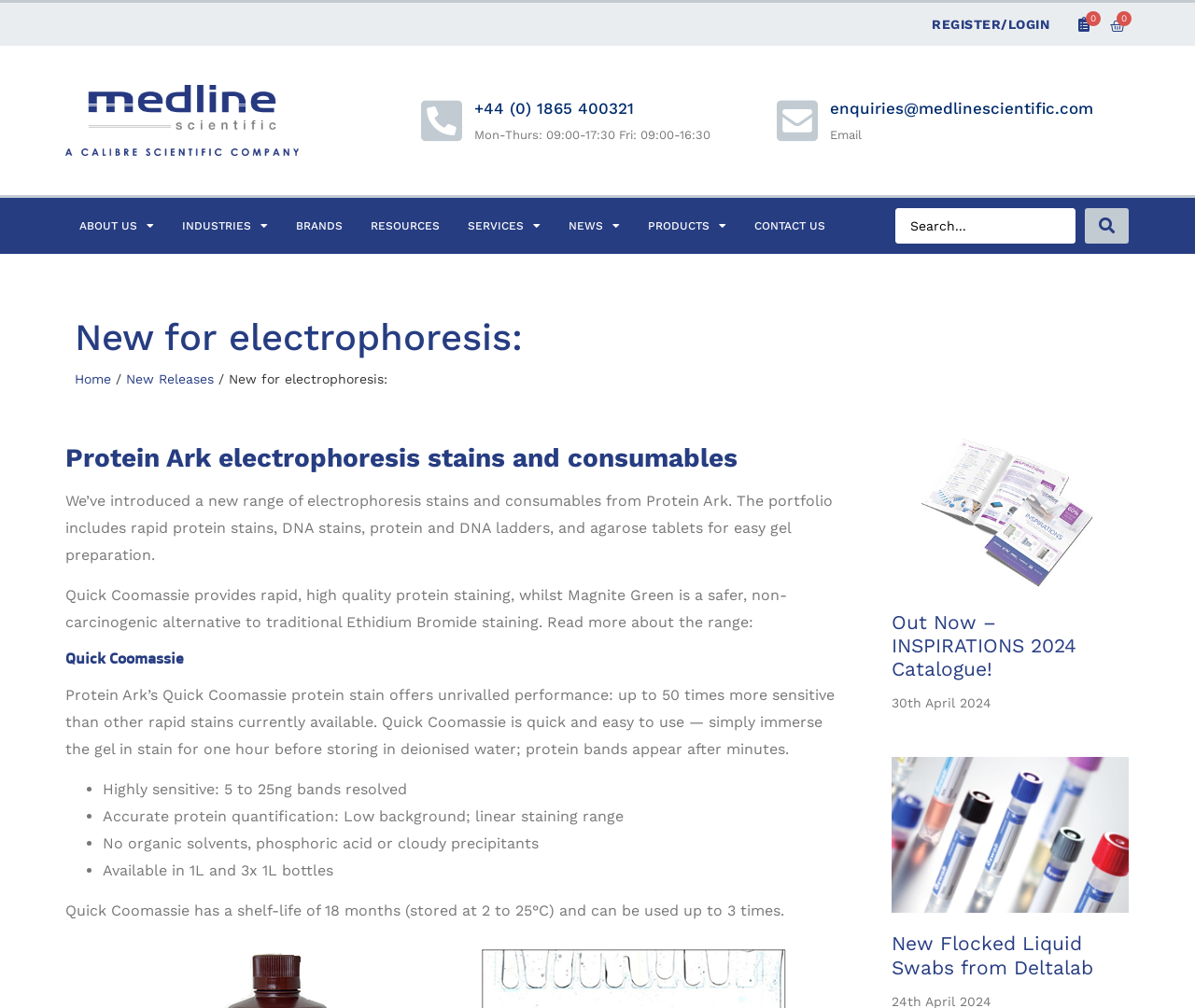Create an elaborate caption for the webpage.

The webpage is about Medline Scientific, a company that supplies electrophoresis stains and consumables from UK manufacturer, Protein Ark. At the top right corner, there are links to register or log in, a shopping basket, and a phone number with operating hours. Below this, there are links to the company's email address and a navigation menu with options such as "About Us", "Industries", "Brands", "Resources", "Services", "News", "Products", and "Contact Us".

In the main content area, there is a heading that announces the introduction of a new range of electrophoresis stains and consumables from Protein Ark. Below this, there is a paragraph of text that describes the products, including rapid protein stains, DNA stains, protein and DNA ladders, and agarose tablets for easy gel preparation.

Further down, there is a section dedicated to "Quick Coomassie", a protein stain offered by Protein Ark. This section includes a heading, a paragraph of text that describes the product's features, and a list of bullet points that highlight its benefits, such as high sensitivity, accurate protein quantification, and the absence of organic solvents.

To the right of the main content area, there is a sidebar that contains a search bar and a section with news articles, including links to "Out Now – INSPIRATIONS 2024 Catalogue!" and "New Flocked Liquid Swabs from Deltalab".